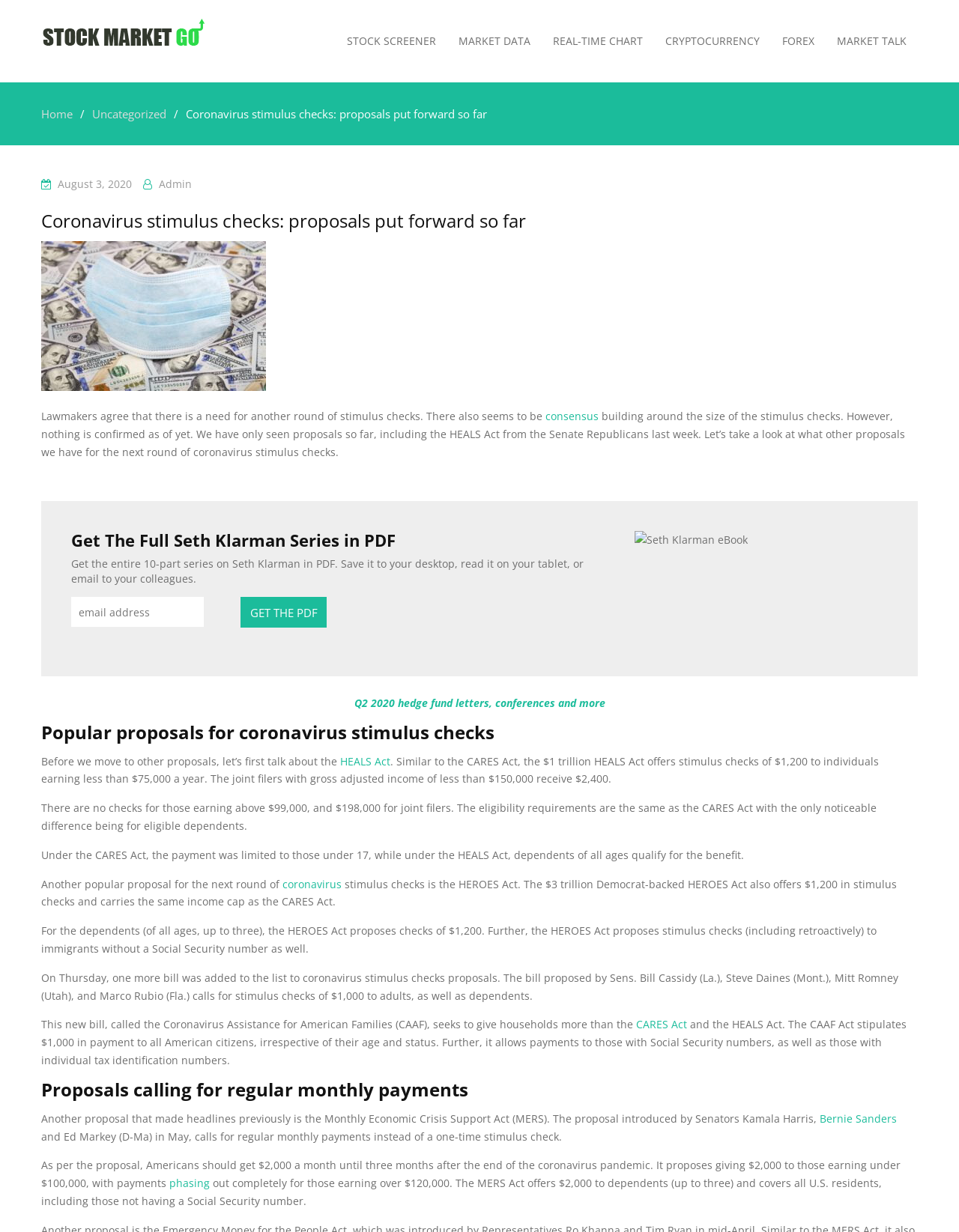Use a single word or phrase to answer the following:
How much would dependents receive in stimulus checks under the HEROES Act?

$1,200